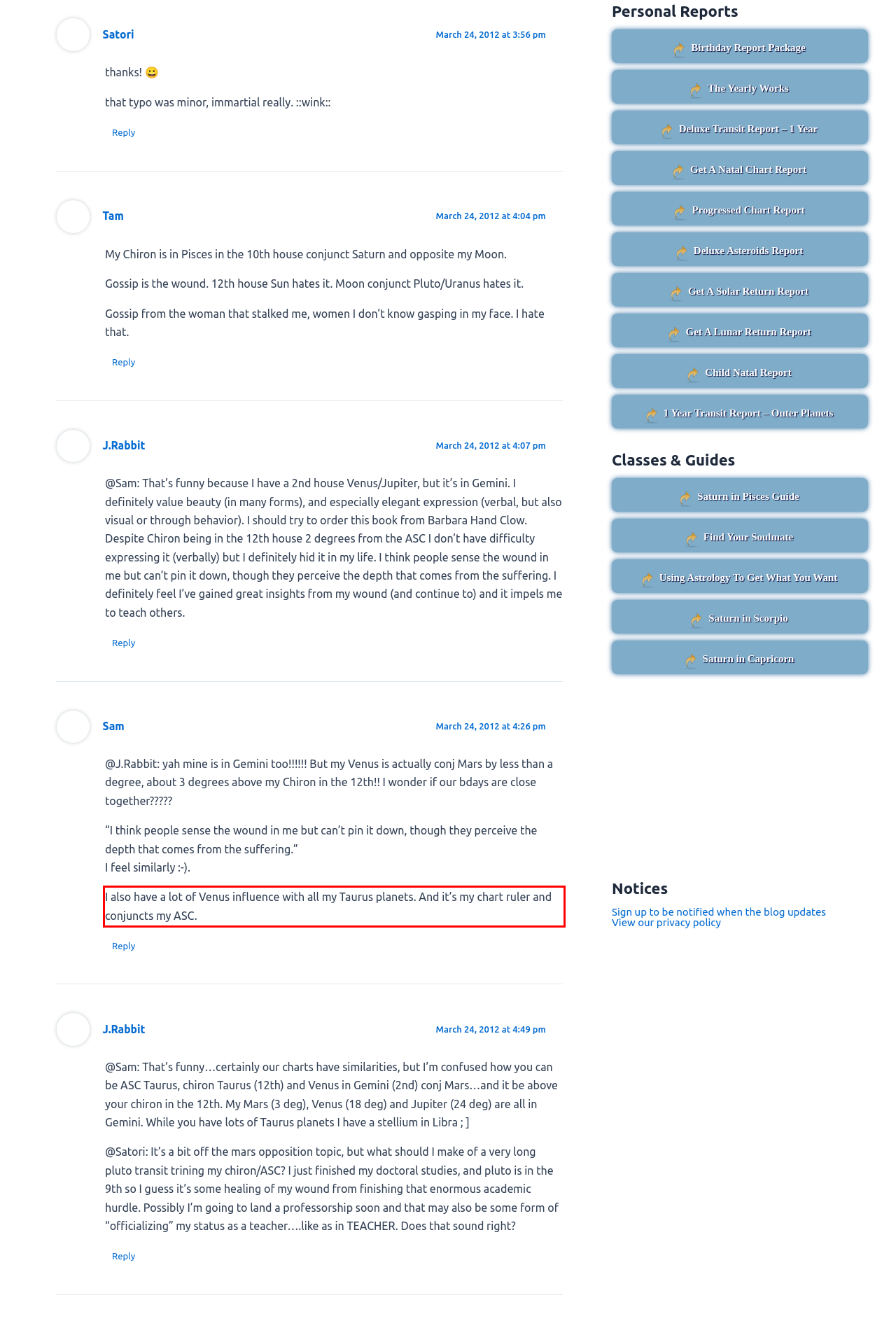Identify the text within the red bounding box on the webpage screenshot and generate the extracted text content.

I also have a lot of Venus influence with all my Taurus planets. And it’s my chart ruler and conjuncts my ASC.